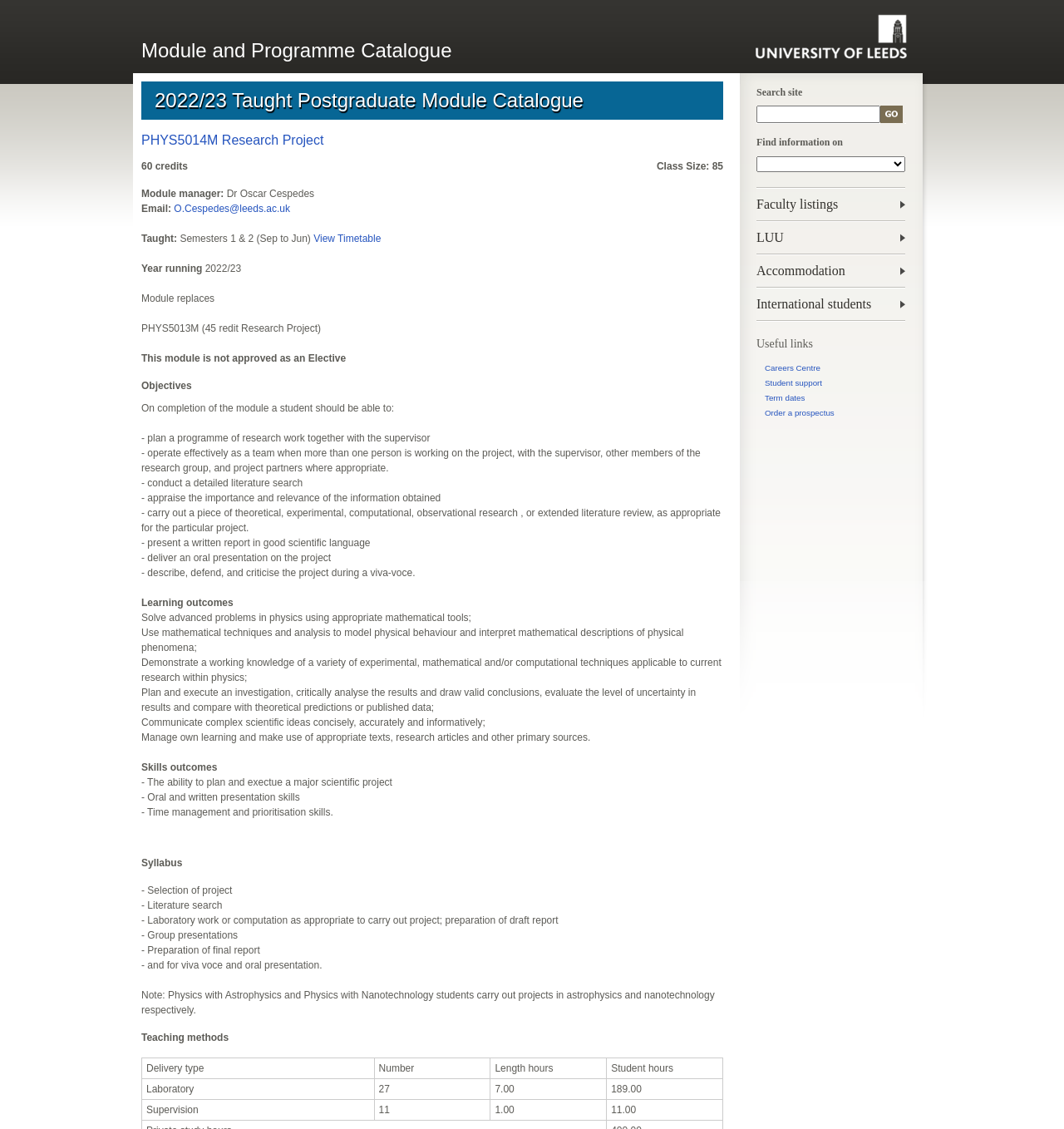What is the credit value of the module? Look at the image and give a one-word or short phrase answer.

60 credits